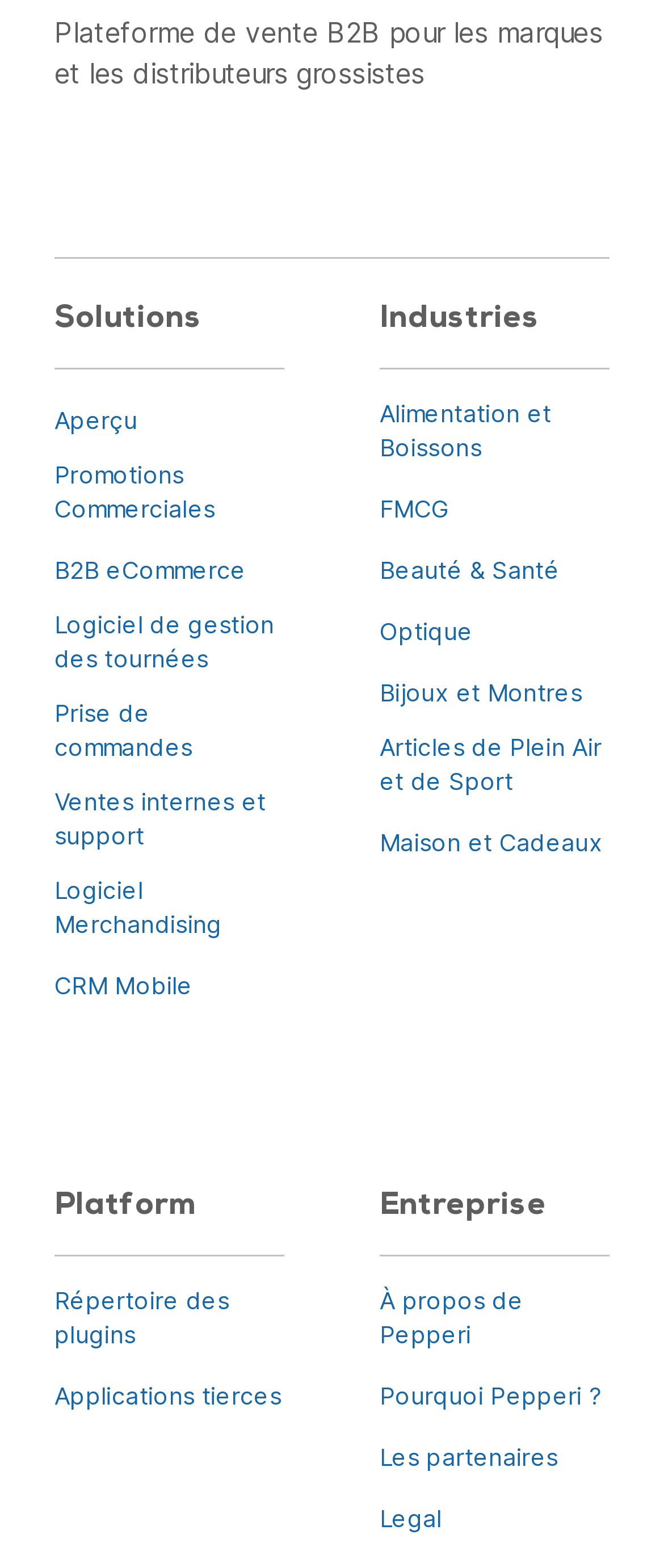Determine the bounding box coordinates for the area you should click to complete the following instruction: "Read about À propos de Pepperi".

[0.572, 0.819, 0.918, 0.862]